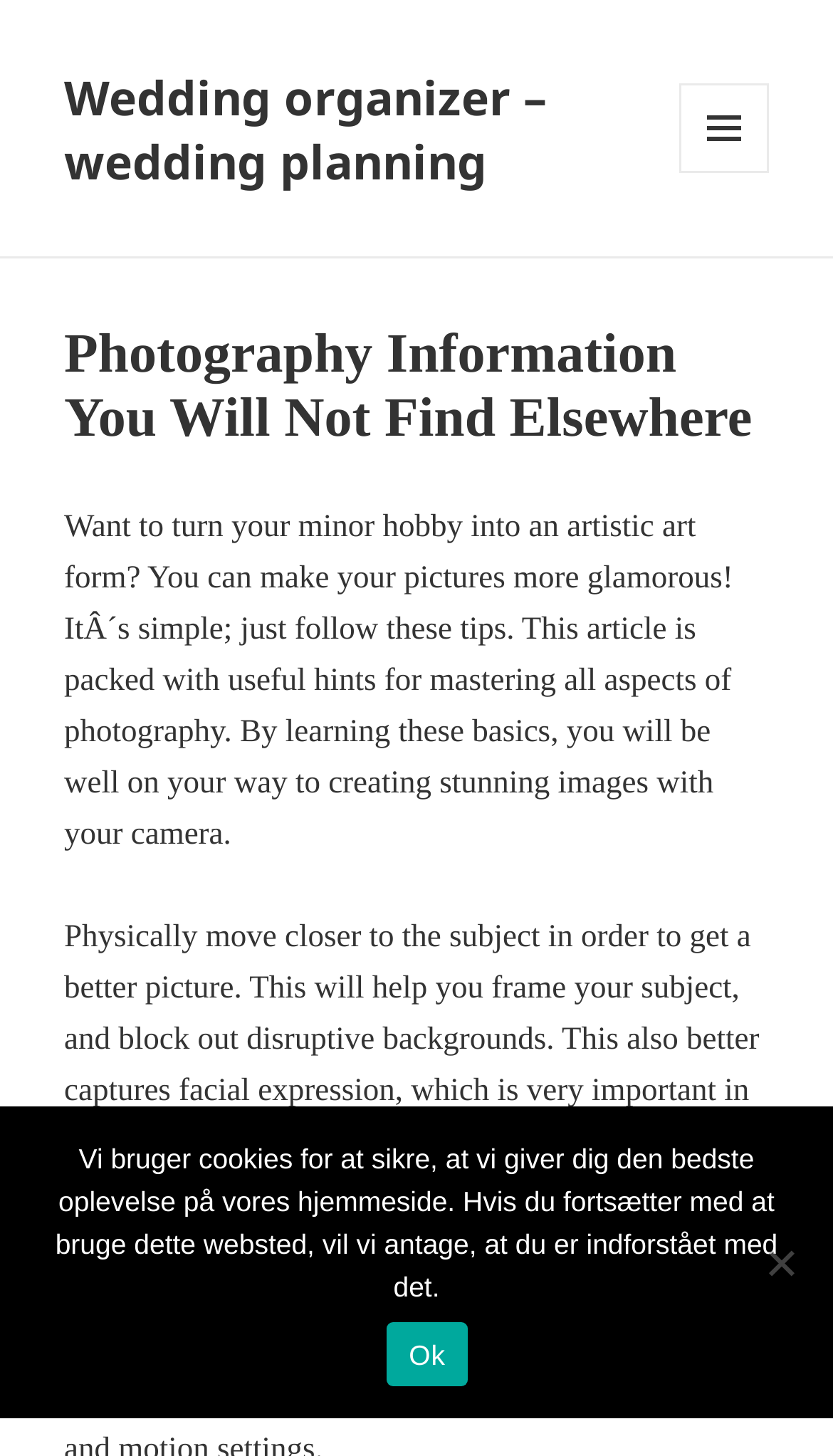Answer this question in one word or a short phrase: How can you get a better picture?

Move closer to the subject